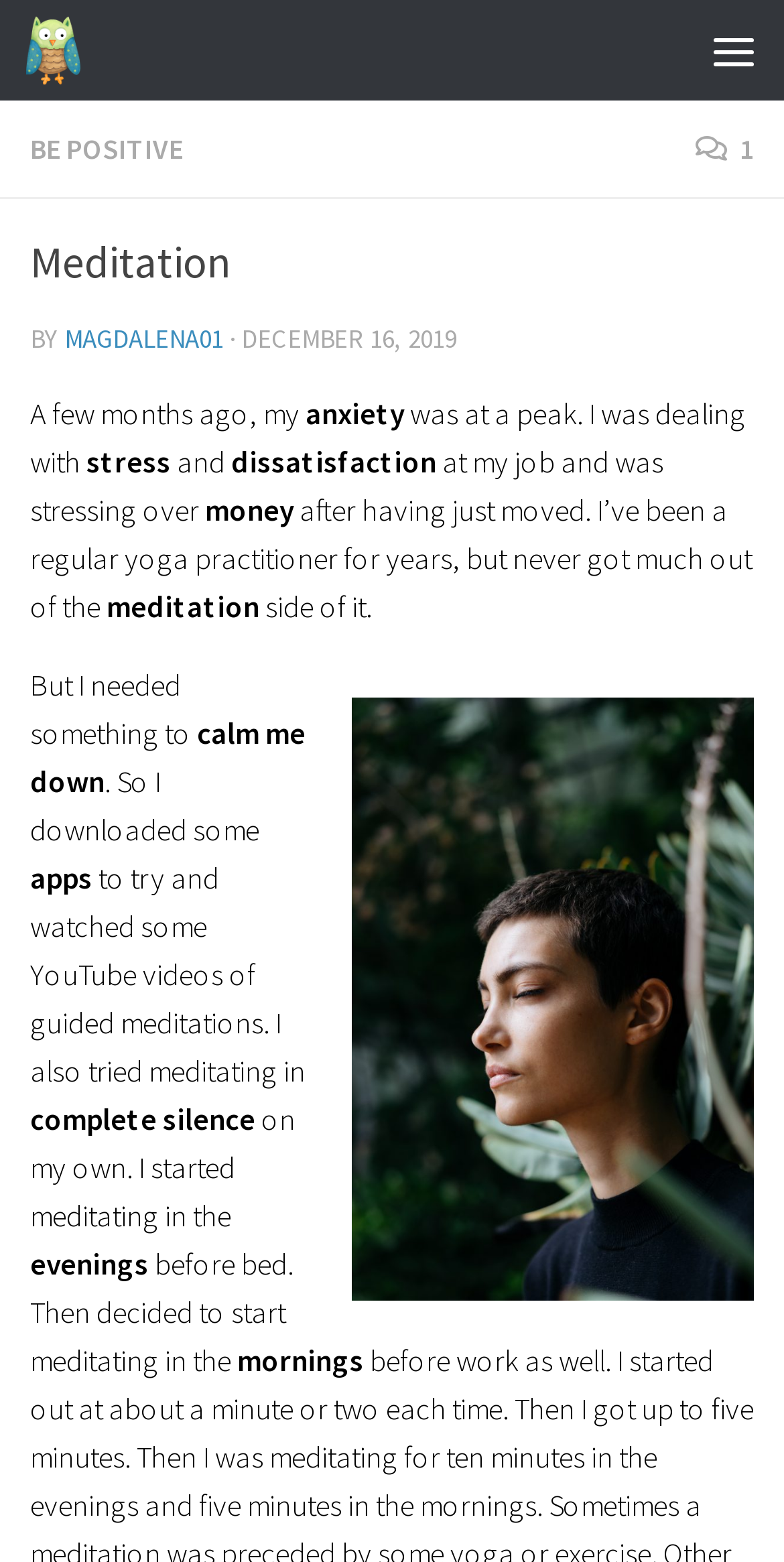Using the description: "title="SOVA | Home page"", determine the UI element's bounding box coordinates. Ensure the coordinates are in the format of four float numbers between 0 and 1, i.e., [left, top, right, bottom].

[0.033, 0.01, 0.126, 0.054]